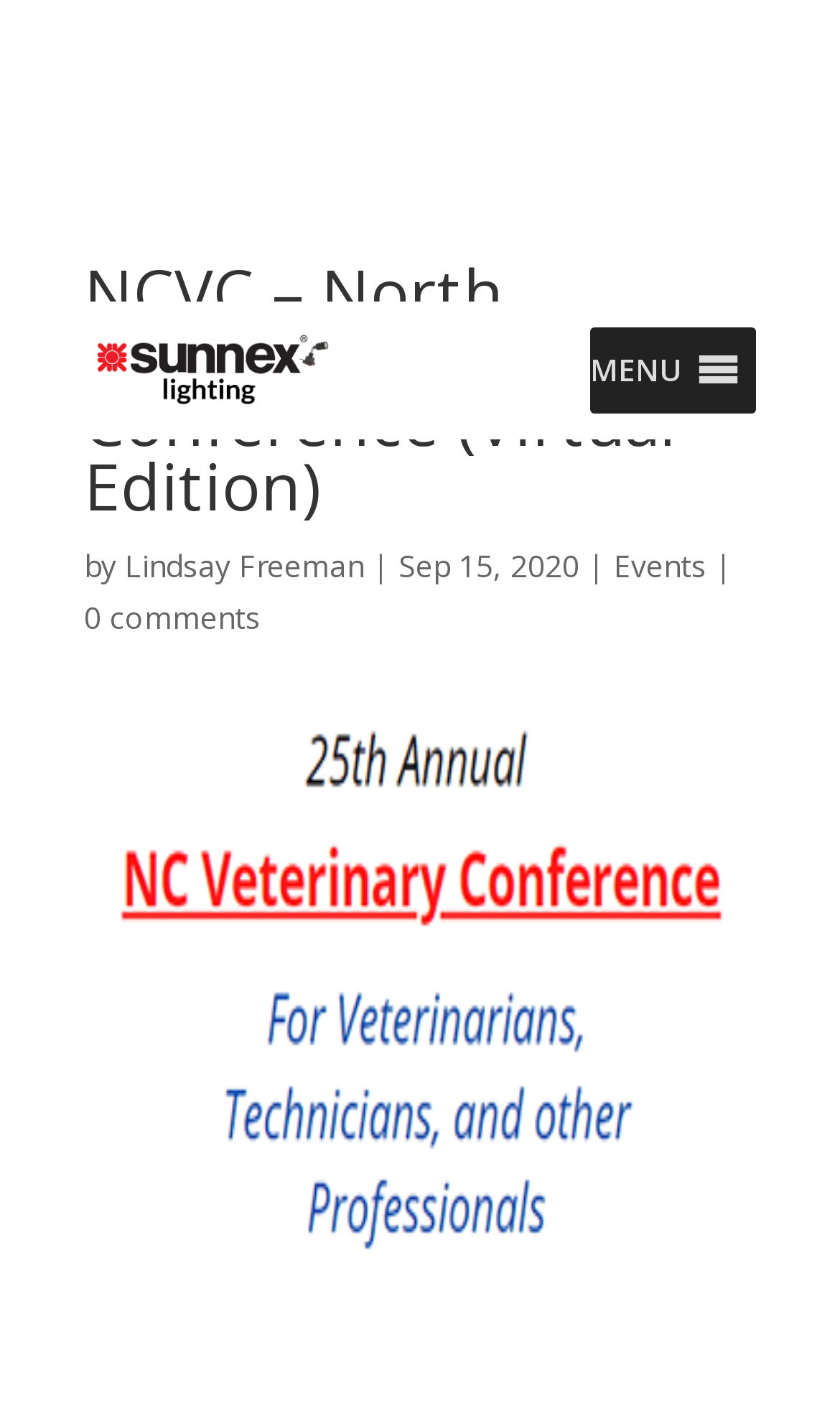What is the name of the company exhibiting at NCVC?
Using the picture, provide a one-word or short phrase answer.

Sunnex Lights